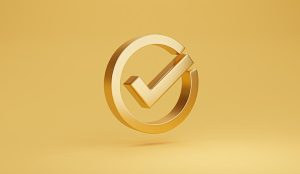What does the golden tick symbolize?
Provide an in-depth and detailed answer to the question.

According to the caption, the stylized design of the golden tick conveys a sense of reliability and successful verification, which aligns with the theme of quality assurance and excellence.